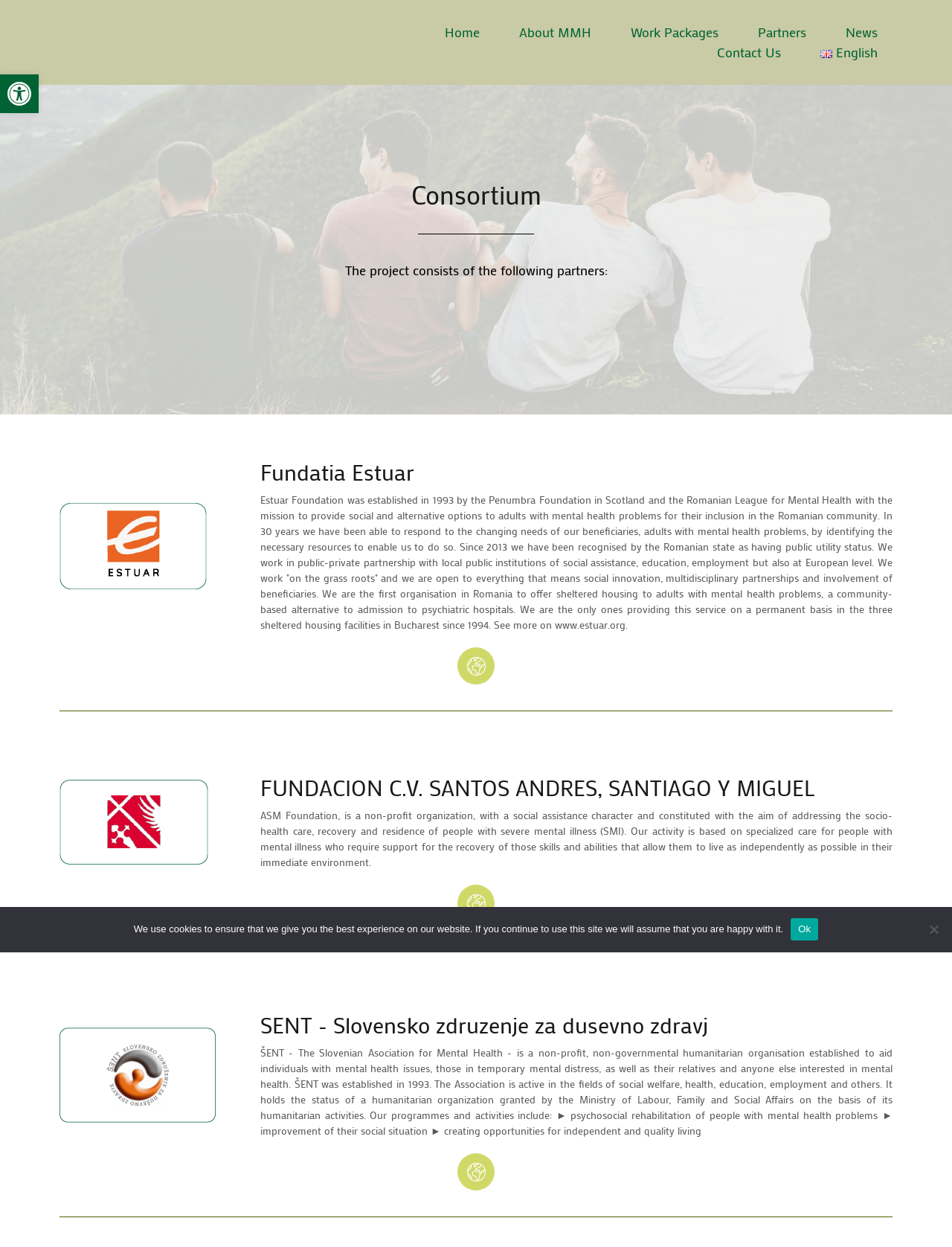What is the purpose of the Estuar Foundation?
Based on the image, answer the question in a detailed manner.

I found the answer by reading the StaticText element associated with the Estuar Foundation. The text mentions that the foundation was established with the mission to provide social and alternative options to adults with mental health problems for their inclusion in the Romanian community.